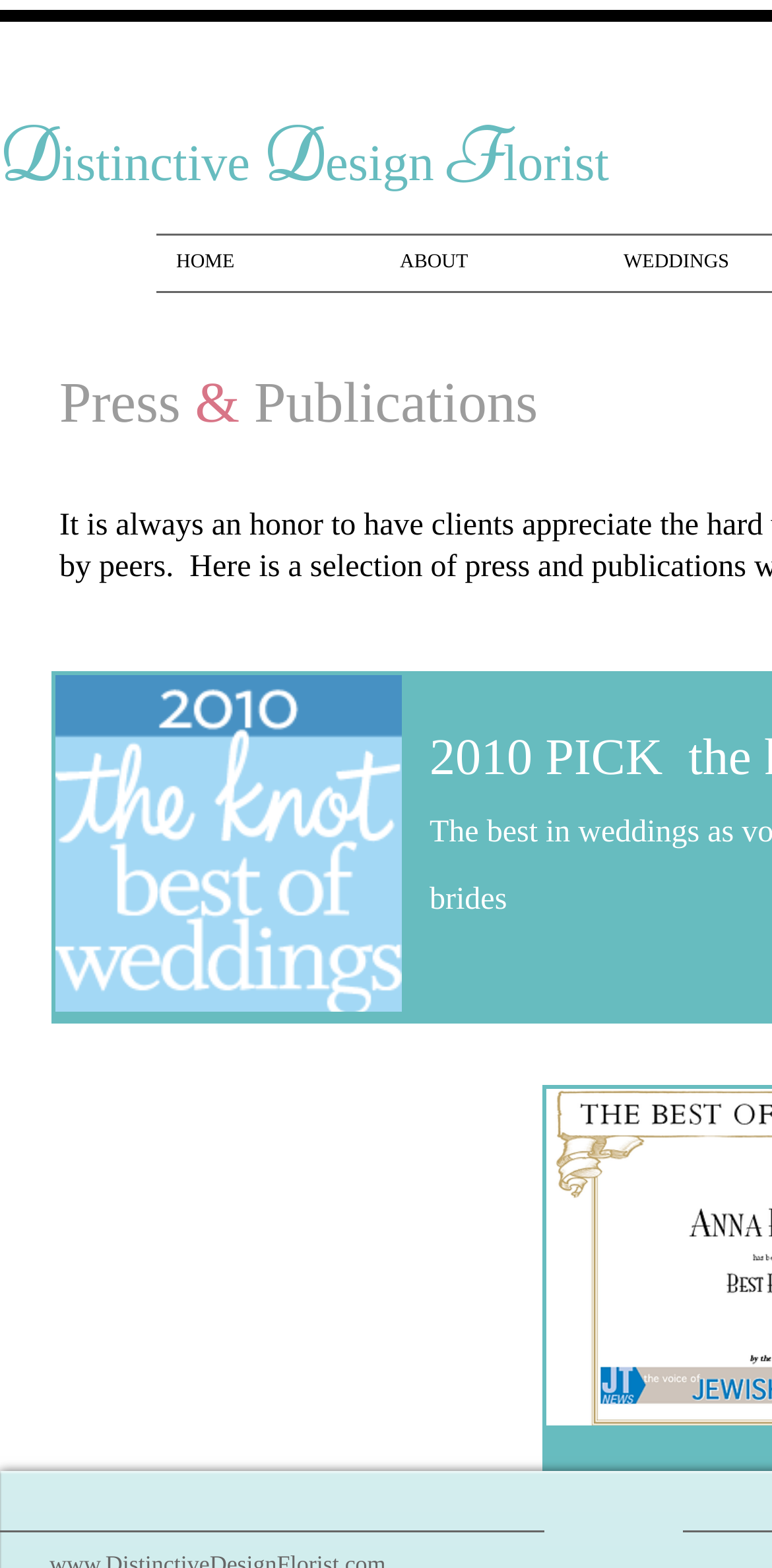Give a detailed account of the webpage, highlighting key information.

The webpage has a title "PRESS | ddesigns" at the top. Below the title, there is a logo consisting of five separate text elements, "D", "istinctive", "D", "esign", and "F", "lorist", arranged horizontally in a row. 

Underneath the logo, there are two navigation links, "HOME" and "ABOUT", placed side by side, taking up about half of the page's width. 

Further down, there are two headings, "Press" and "Publications", positioned next to each other, with "Press" on the left and "Publications" on the right. 

At the bottom of the page, there is a promotional text "The best Florist" that spans across most of the page's width.